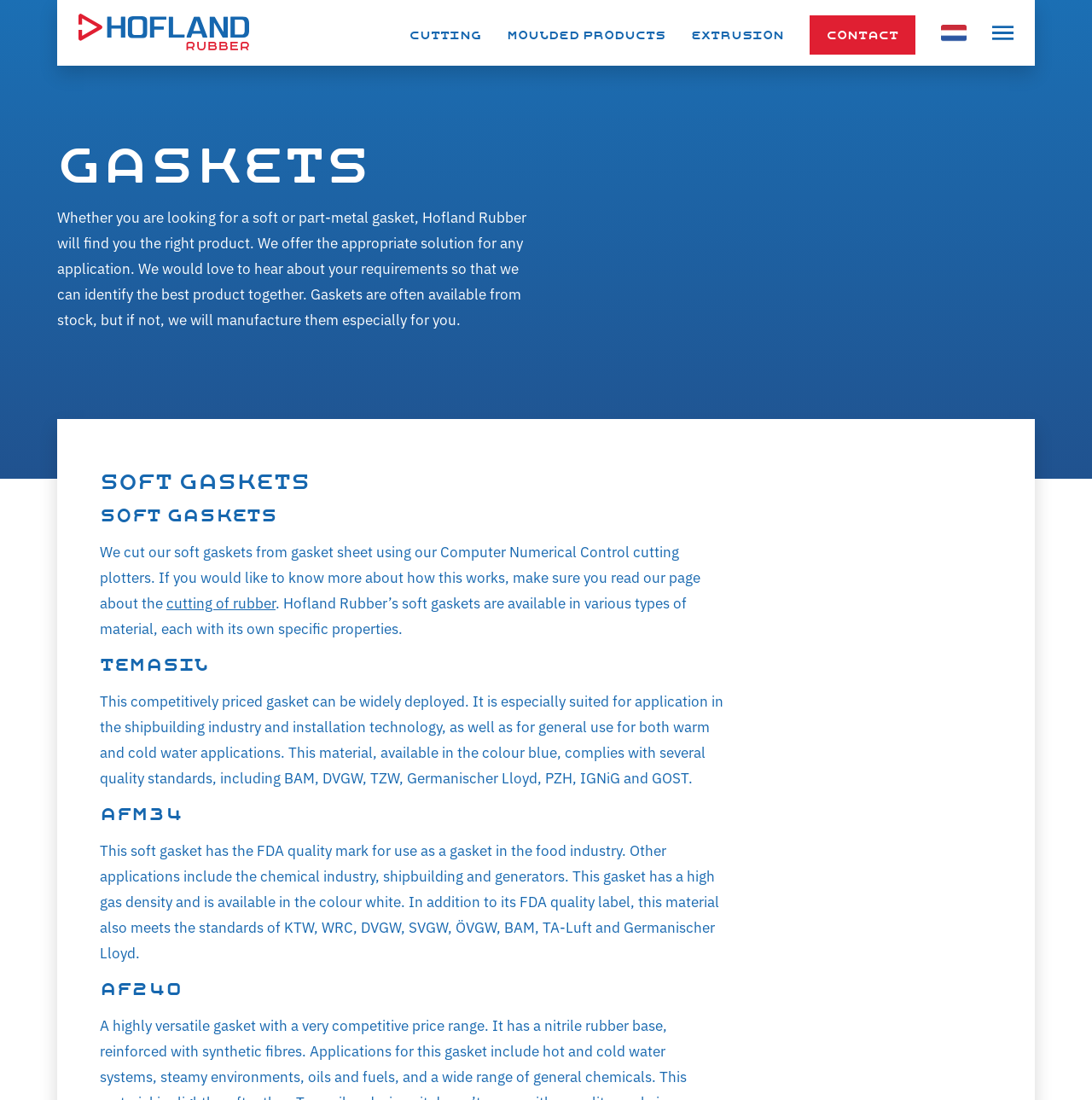Find the bounding box coordinates of the element I should click to carry out the following instruction: "Click on the Hofland Rubber link".

[0.072, 0.012, 0.228, 0.047]